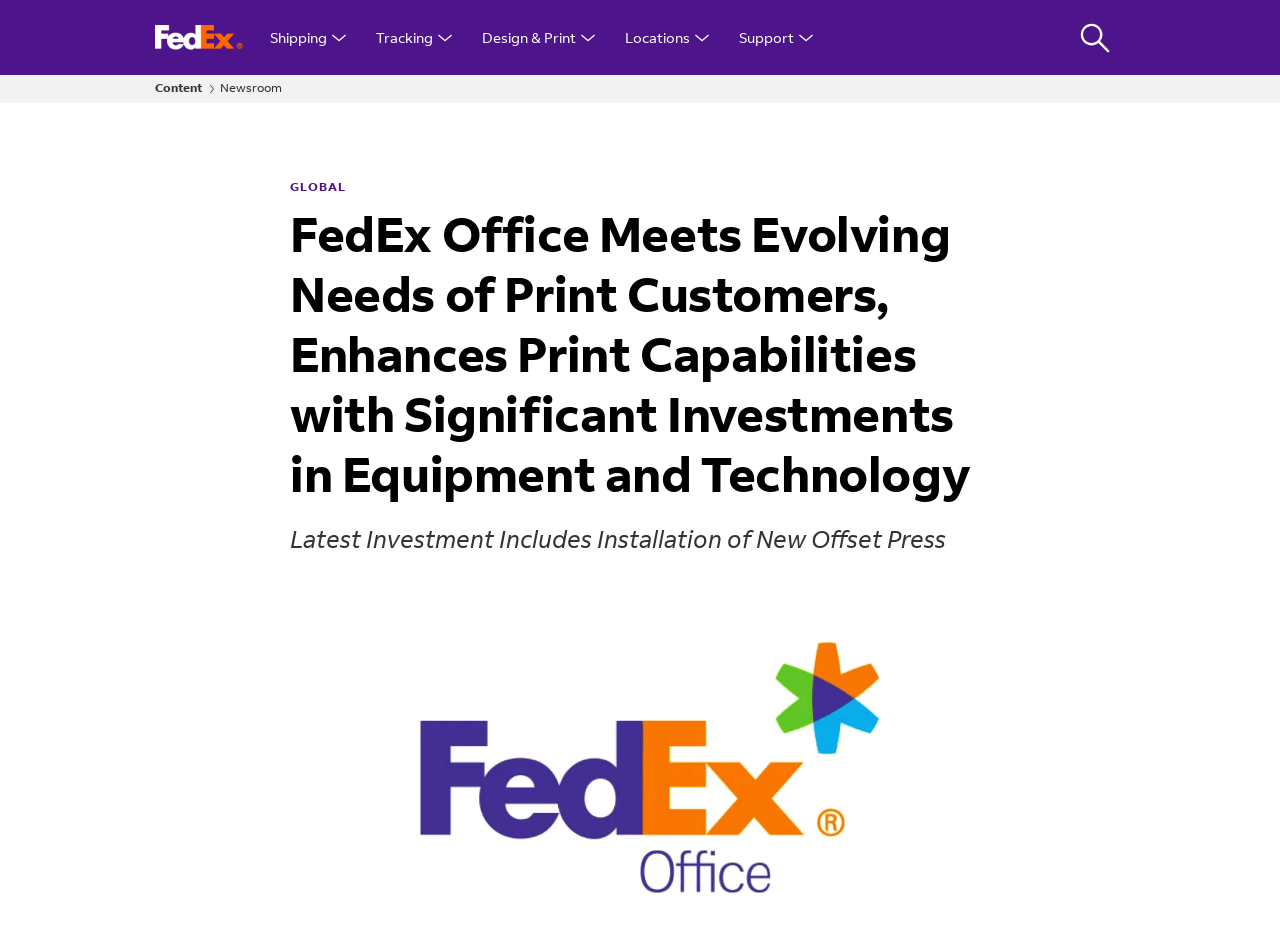Explain the webpage's design and content in an elaborate manner.

The webpage appears to be a news article or press release from FedEx Office. At the top left corner, there is a FedEx logo, accompanied by a "Fedex Home" text. Below the logo, there is a row of five buttons, each with a dropdown menu, labeled "Open Shipping Menu", "Open Tracking Menu", "Open Design & Print menu", "Open Locations Menu", and "Open Customer Support Menu". 

To the right of these buttons, there is a search bar with a "Fedex Search" button, a textbox to input search queries, and a "Search Tracking number" button. An "Exit Search" button is located nearby. 

Below the search bar, there is a "Content" text, followed by a small image and a "Newsroom" link. The main content of the webpage is divided into two sections, each with a heading. The first heading reads "FedEx Office Meets Evolving Needs of Print Customers, Enhances Print Capabilities with Significant Investments in Equipment and Technology", and the second heading reads "Latest Investment Includes Installation of New Offset Press". The latter heading is positioned below the former, and both headings are centered near the top of the page.